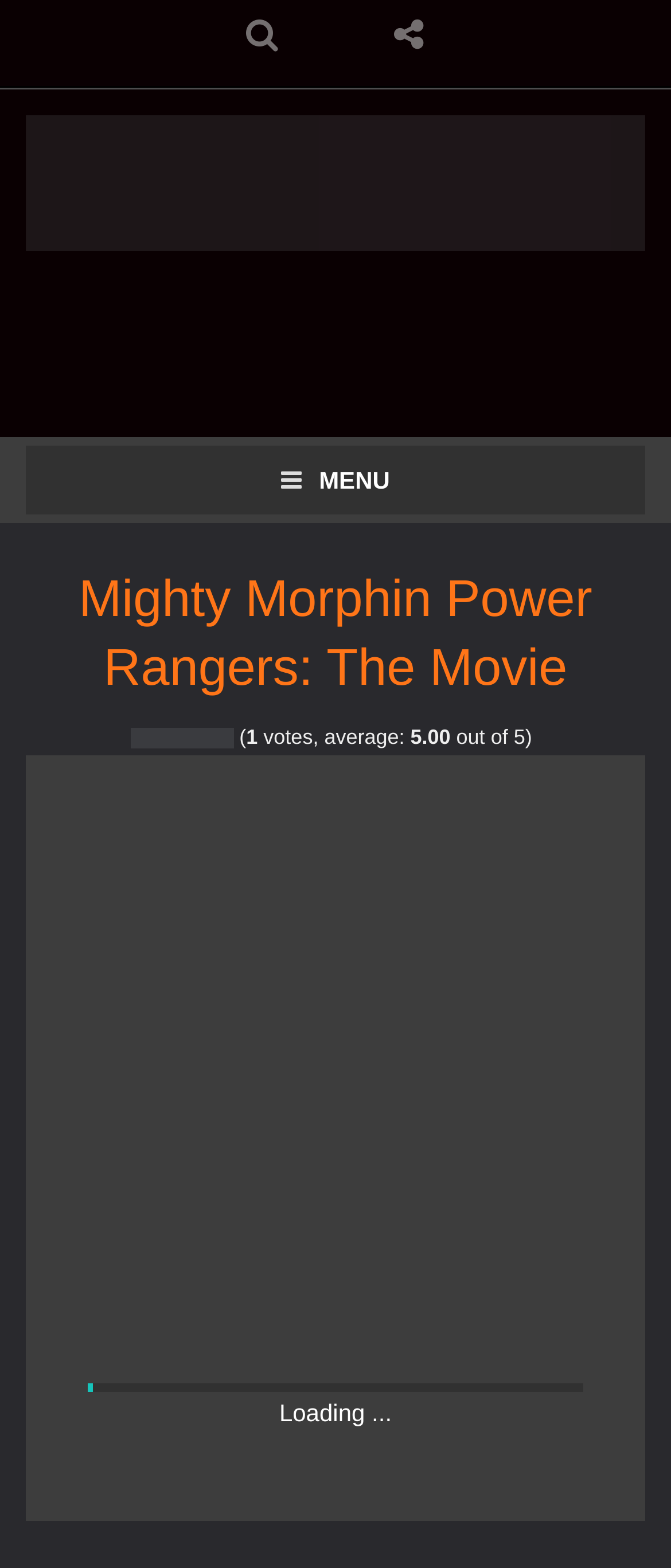What is the name of the game being played?
Please use the visual content to give a single word or phrase answer.

Mighty Morphin Power Rangers: The Movie